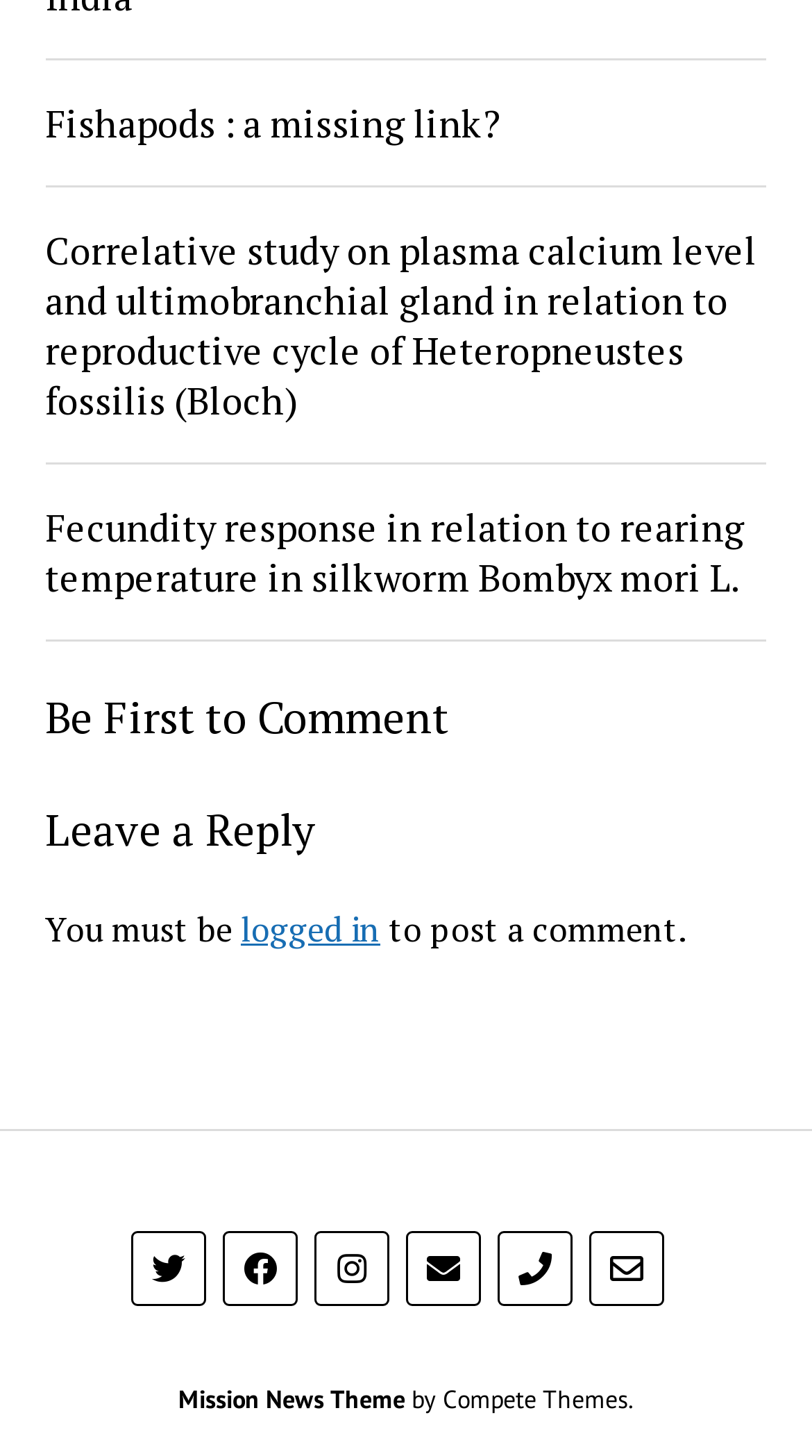How many links are above the 'Be First to Comment' heading?
Please look at the screenshot and answer using one word or phrase.

3